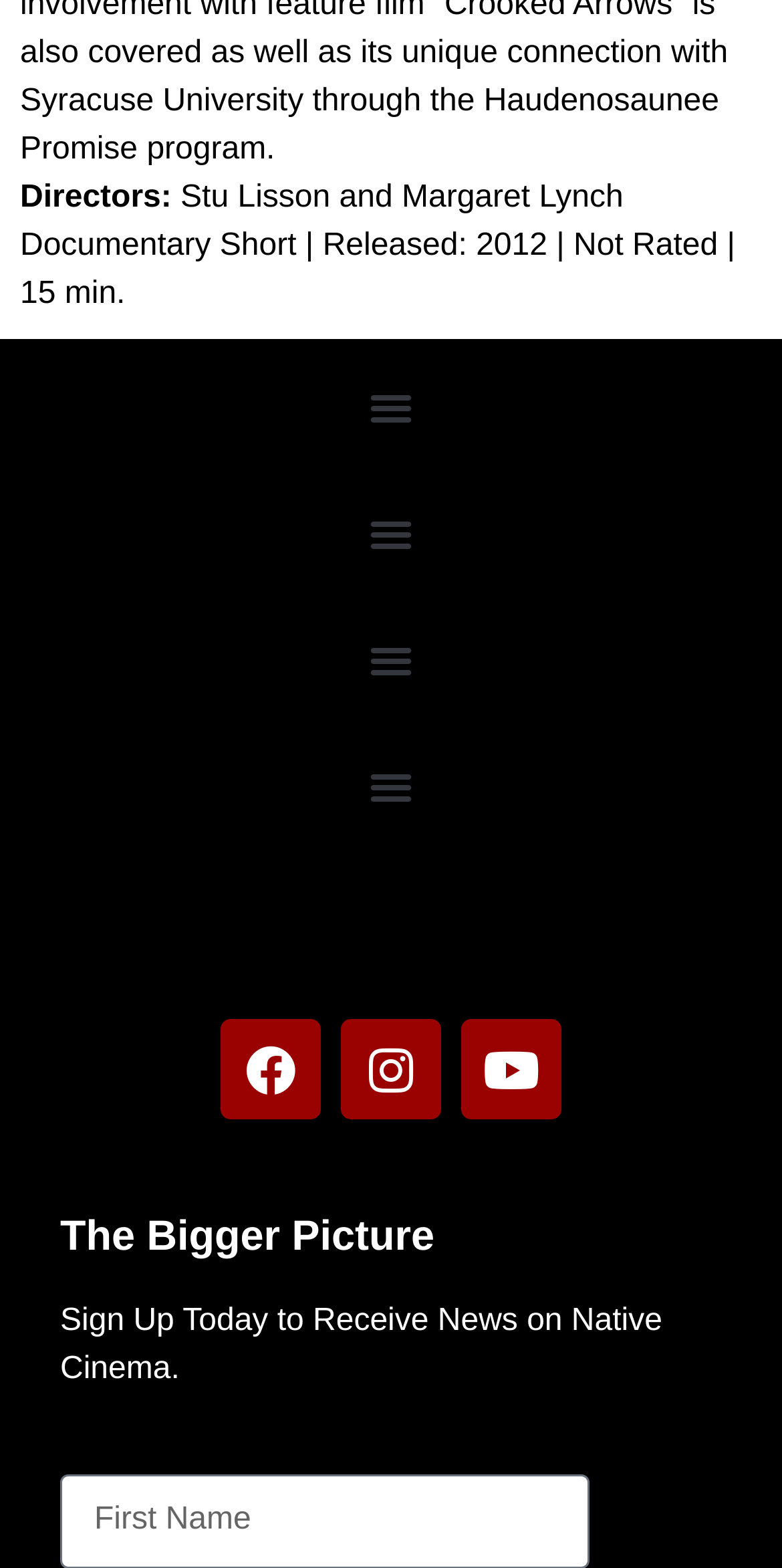How many social media links are there?
Please answer the question with a single word or phrase, referencing the image.

3